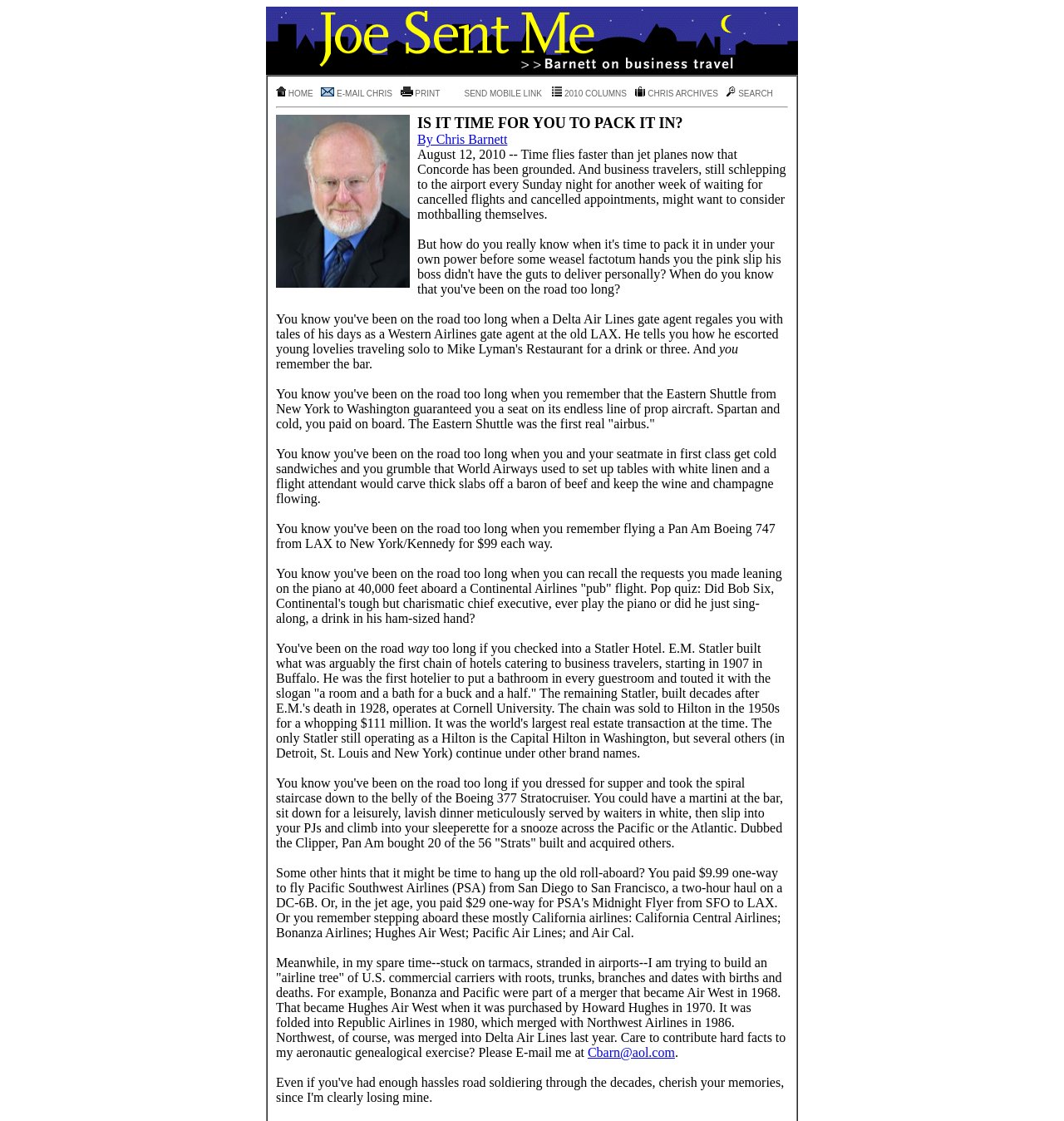Please predict the bounding box coordinates of the element's region where a click is necessary to complete the following instruction: "Click SEARCH". The coordinates should be represented by four float numbers between 0 and 1, i.e., [left, top, right, bottom].

[0.682, 0.079, 0.726, 0.088]